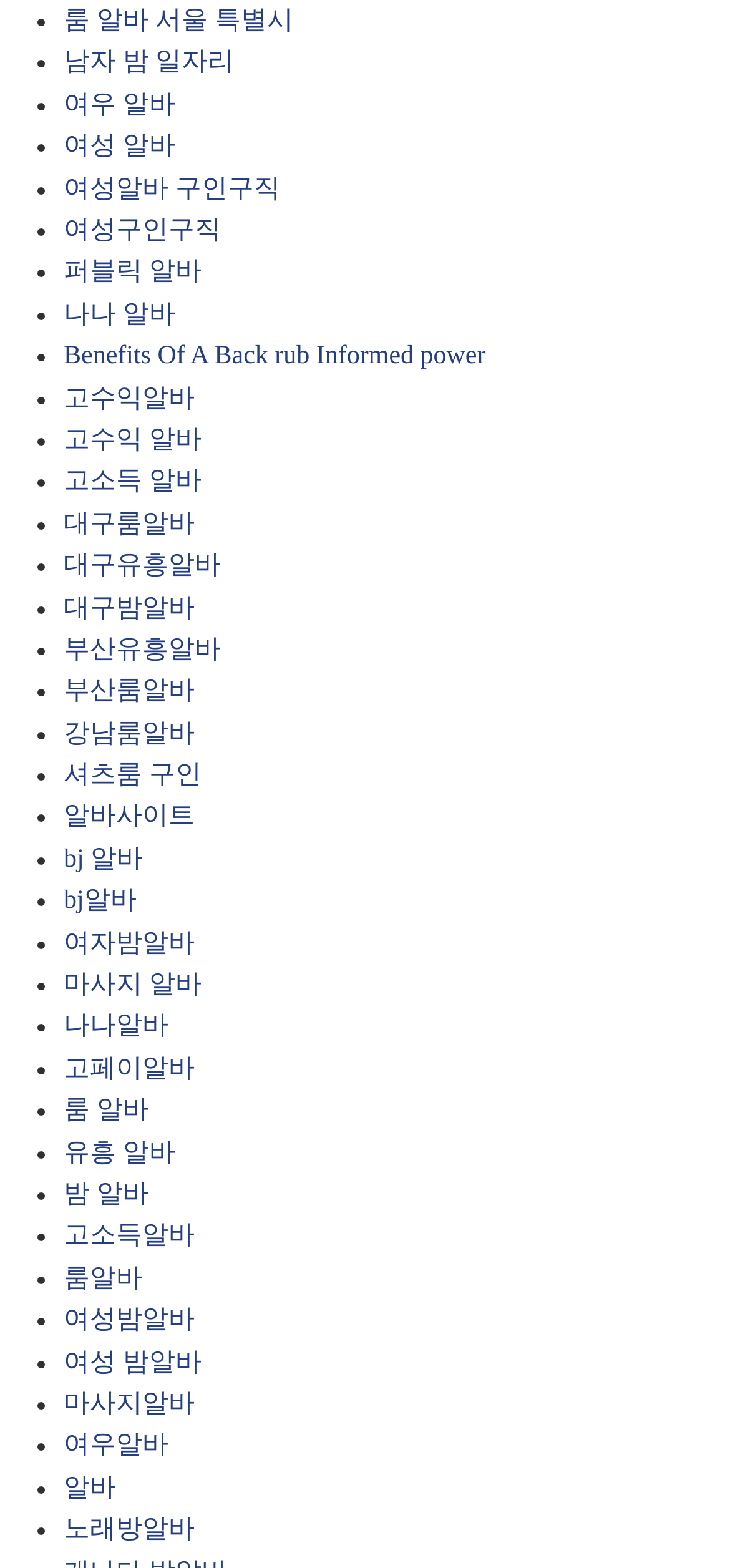Find the bounding box coordinates for the area that must be clicked to perform this action: "Check out 부산유흥알바".

[0.087, 0.406, 0.303, 0.424]